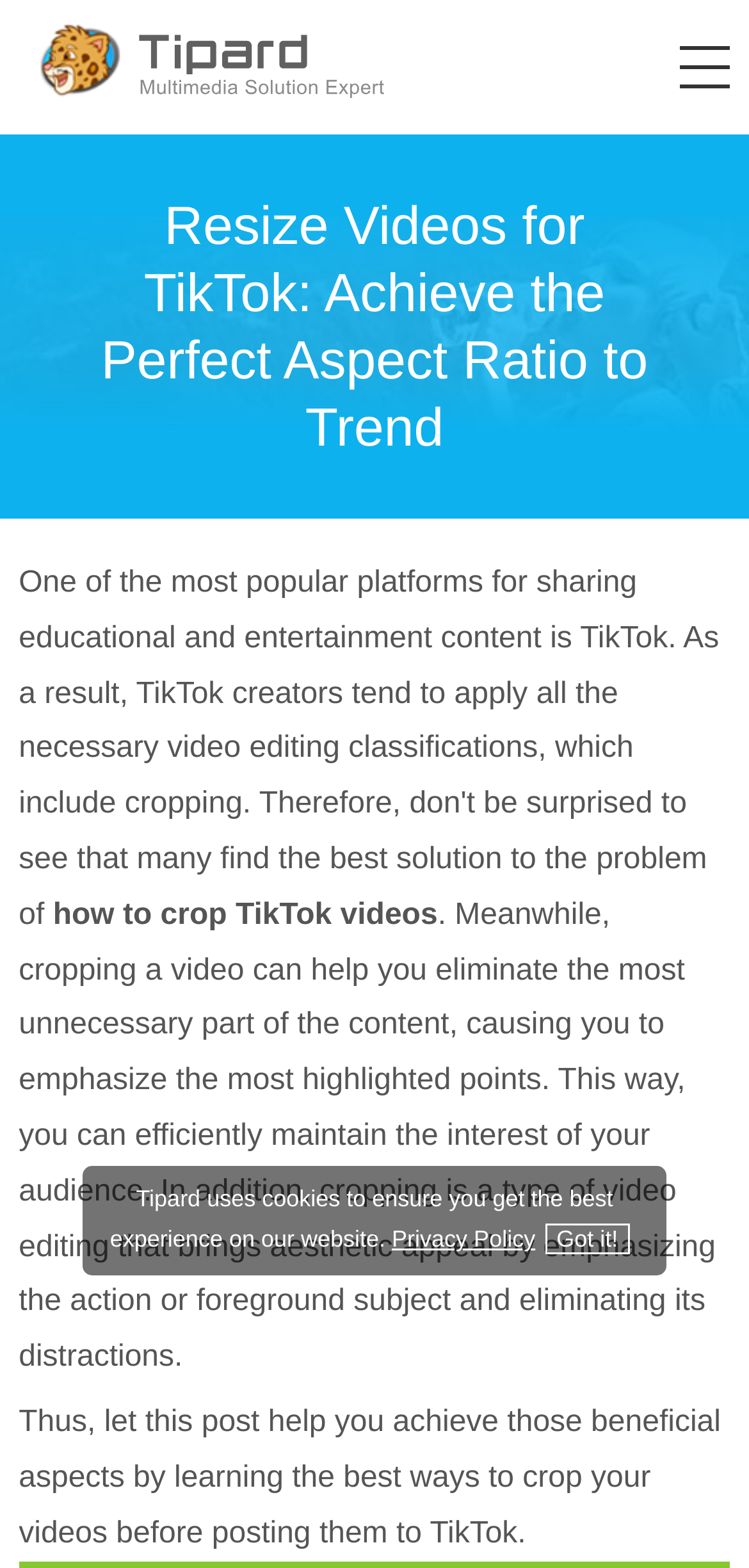Answer succinctly with a single word or phrase:
What is the purpose of cropping a video?

Emphasize highlighted points